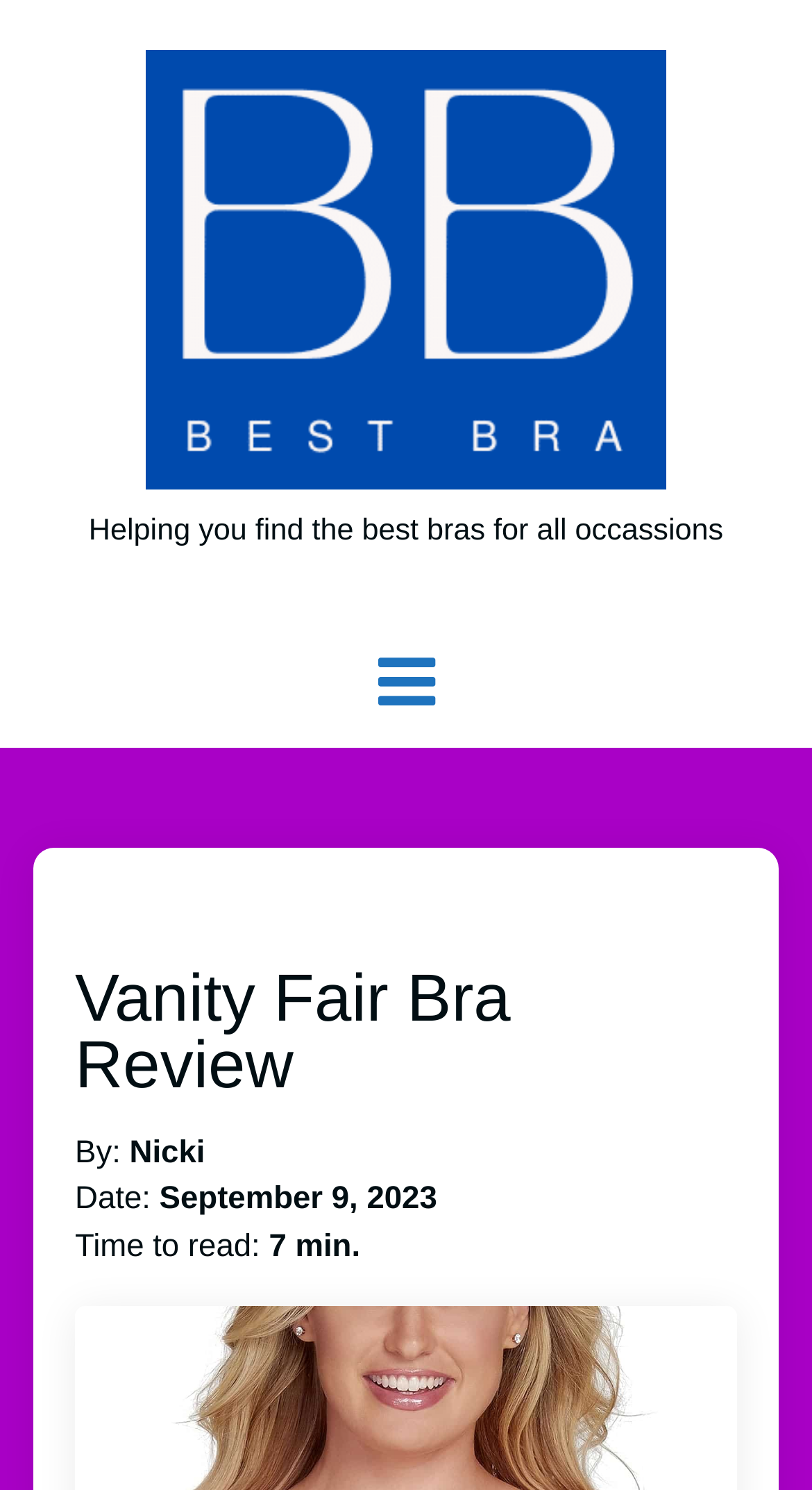Respond concisely with one word or phrase to the following query:
Is there a link to a related webpage?

Yes